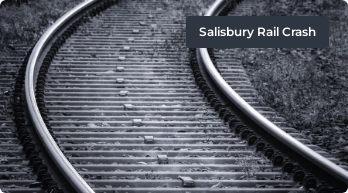Detail the scene shown in the image extensively.

The image depicts a close-up view of railway tracks curving into the distance, emphasizing the structure and alignment of the tracks. Overlaid on the image is a bold caption reading "Salisbury Rail Crash," suggesting a significant incident related to this railway. The monochromatic colors lend a somber tone, hinting at the seriousness of the event associated with the Salisbury Rail Crash, which has various descriptions and implications, possibly hinting at a historical railway fault or accident. The visual composition effectively connects the imagery of the tracks to the overarching narrative of the crash, inviting viewers to explore further details about this event.